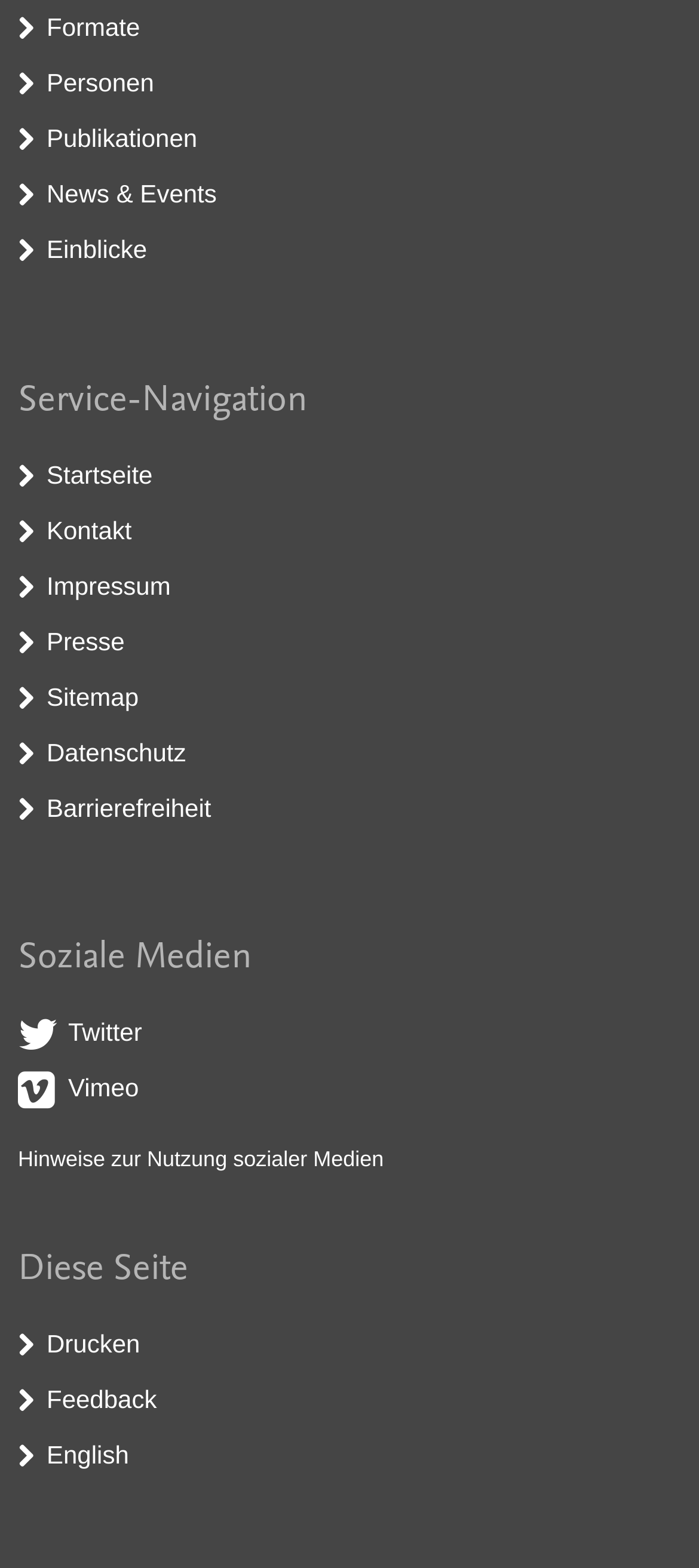Provide the bounding box coordinates for the UI element described in this sentence: "Hinweise zur Nutzung sozialer Medien". The coordinates should be four float values between 0 and 1, i.e., [left, top, right, bottom].

[0.026, 0.731, 0.549, 0.747]